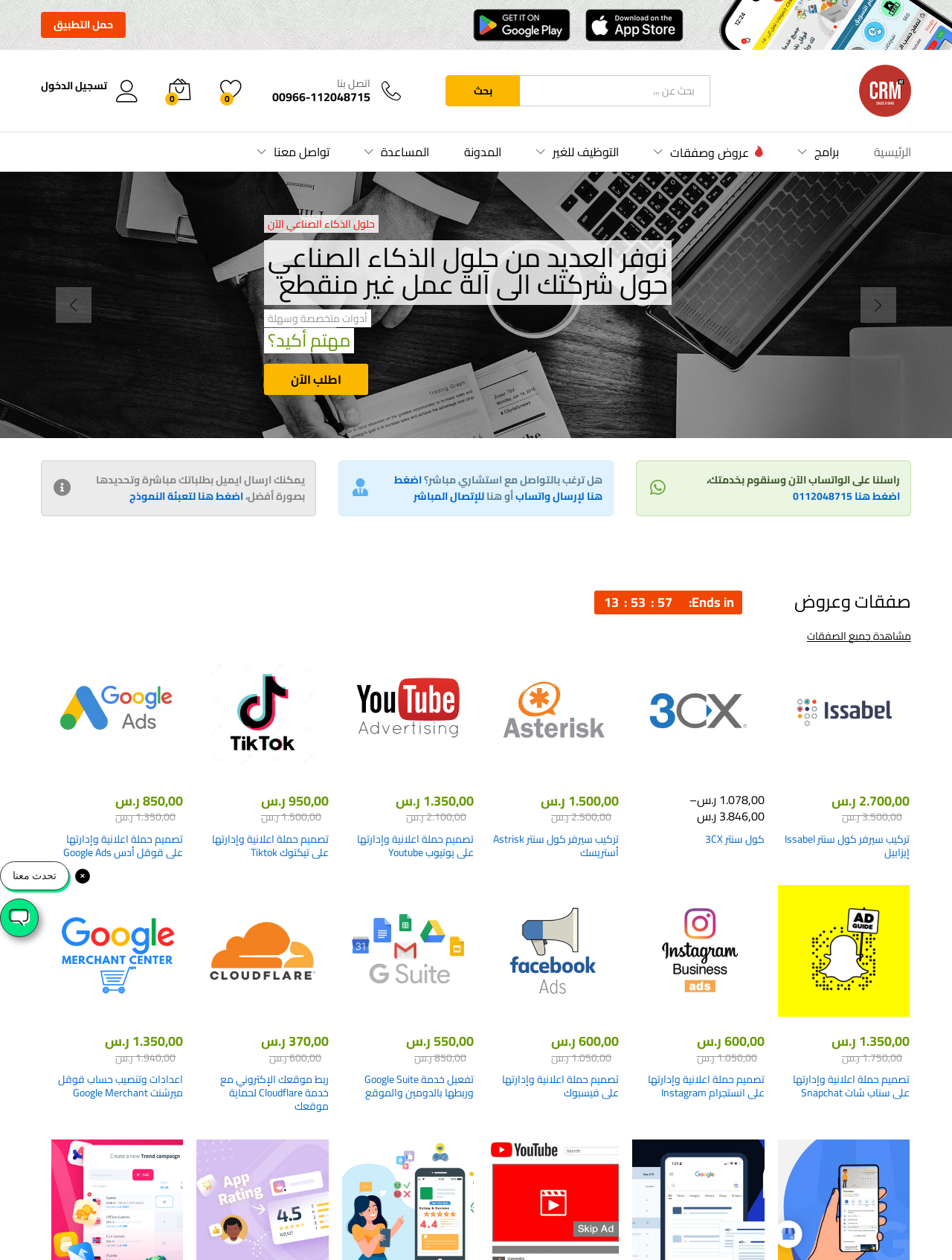Give a one-word or short phrase answer to this question: 
What is the company's CRM business name?

سي ار ام أعمال CRM Busniess